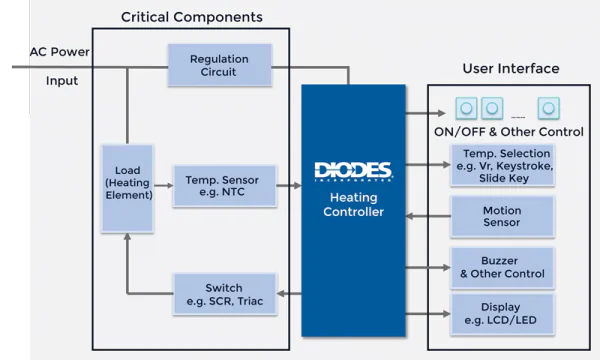Explain what is happening in the image with elaborate details.

The image presents a detailed block diagram illustrating the critical components of a heating appliance's control system, featuring a "Heating Controller" by Diodes Incorporated. The diagram outlines the flow of information and energy from AC power input through various essential parts, such as the regulation circuit, temperature sensors (like NTC), switches (e.g., SCR, Triac), and user interface elements. 

Key functions of the heating controller are depicted, emphasizing its role in maintaining effective temperature control and ensuring safety during operation. The user interface highlights control features, including temperature selection and various input methods, such as buttons and motion sensors. This visualization serves as a foundational reference for understanding how modern resistive heat appliances operate, emphasizing both functionality and user interaction.